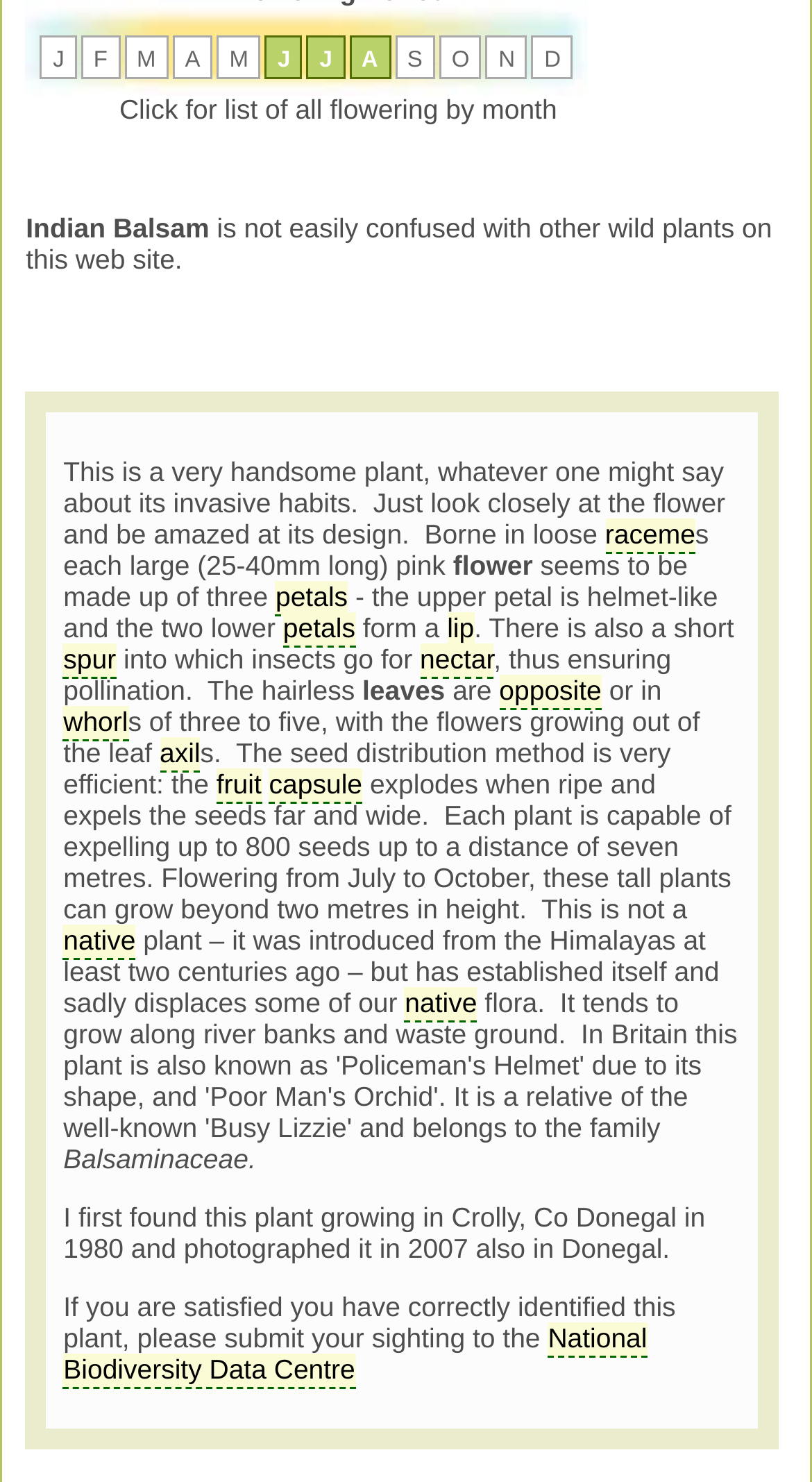Please identify the bounding box coordinates of the clickable area that will allow you to execute the instruction: "Check the National Biodiversity Data Centre".

[0.078, 0.892, 0.797, 0.937]